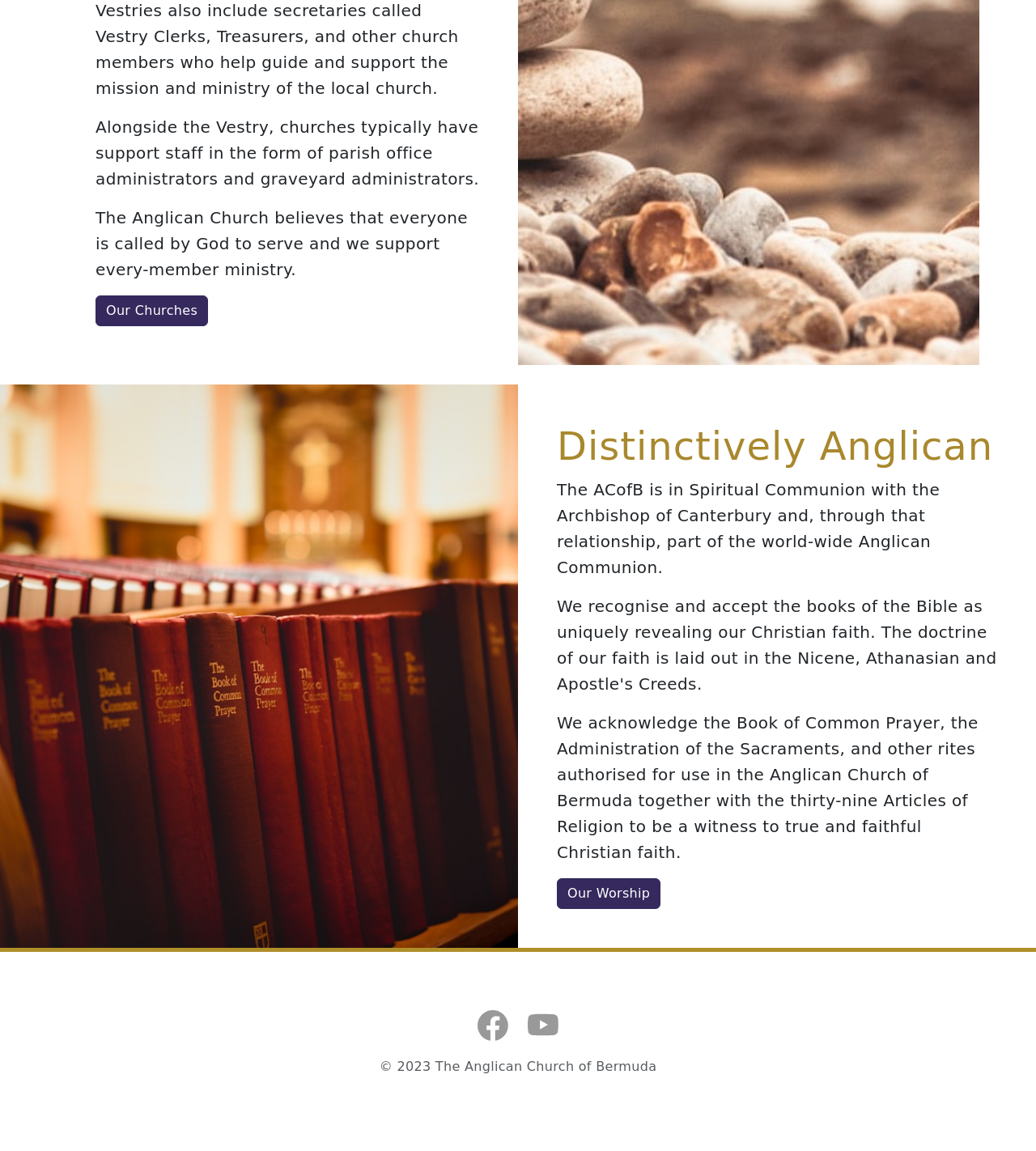Given the webpage screenshot, identify the bounding box of the UI element that matches this description: "title="https://www.facebook.com/anglicanbda"".

[0.461, 0.883, 0.491, 0.897]